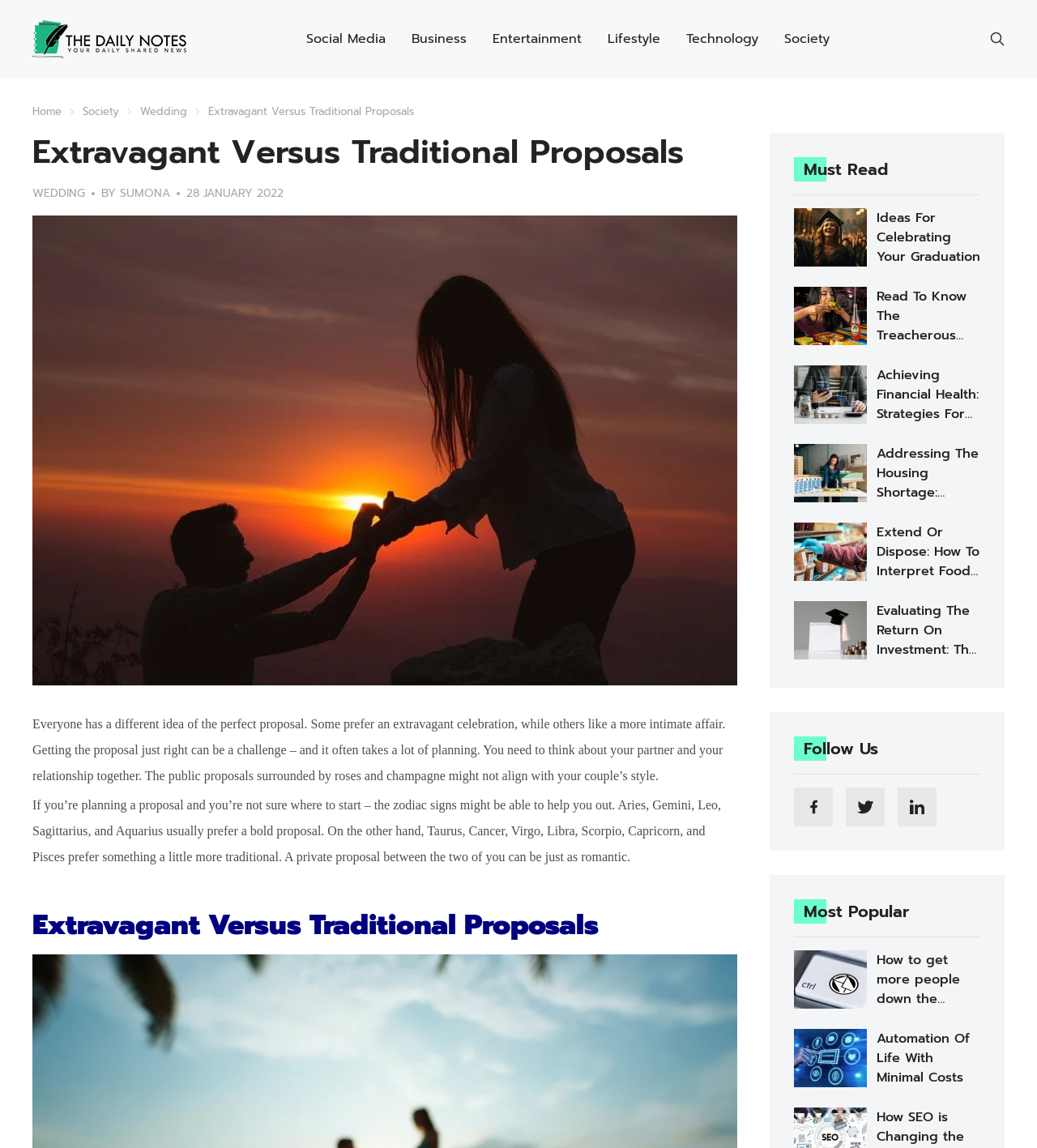Please determine the primary heading and provide its text.

Extravagant Versus Traditional Proposals